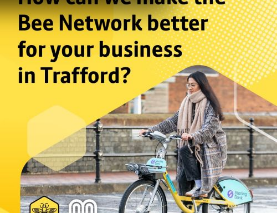What is the purpose of the bold text in the image?
Examine the webpage screenshot and provide an in-depth answer to the question.

The bold text poses the question 'How can we make the Bee Network better for your business in Trafford?' which invites local entrepreneurs and business owners to share their insights and suggestions, emphasizing collaboration for improvement.